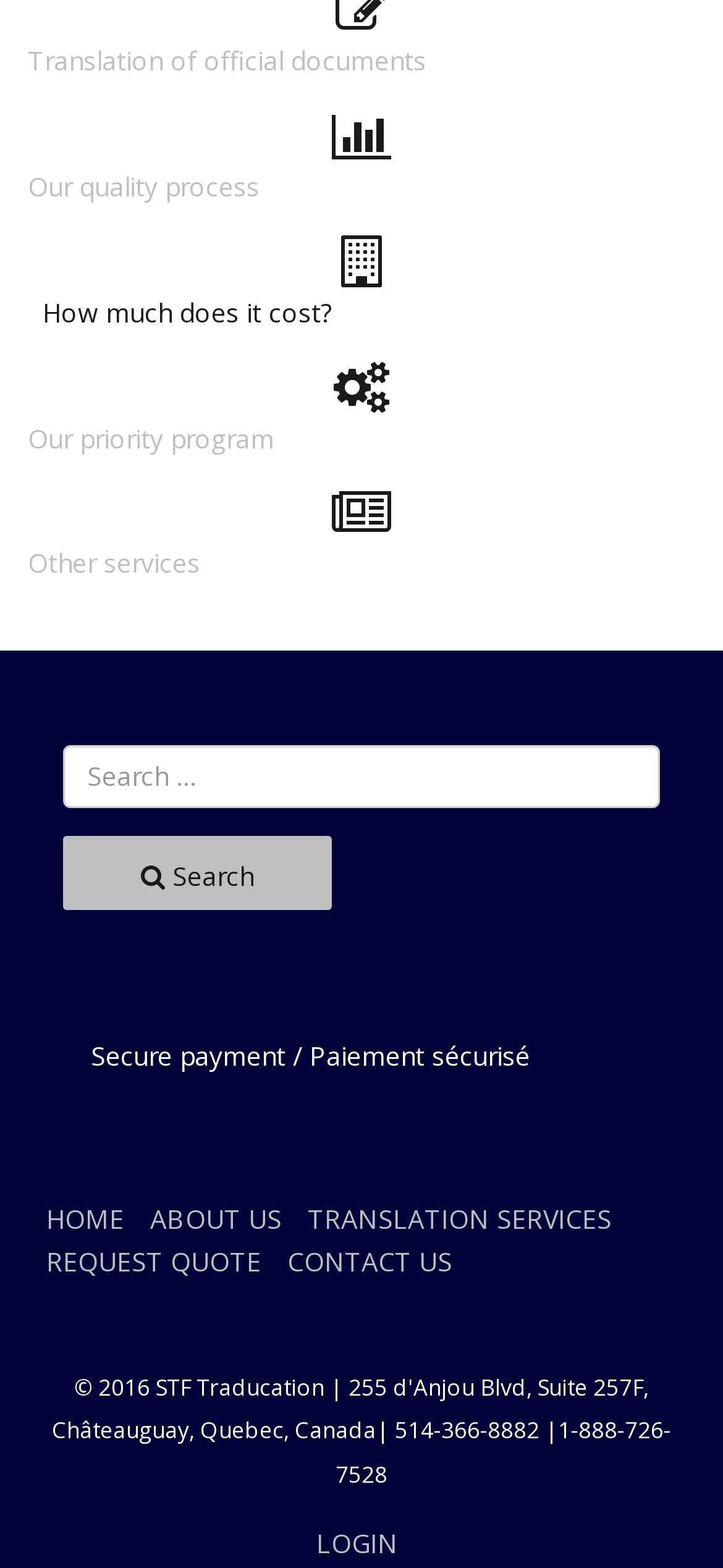Ascertain the bounding box coordinates for the UI element detailed here: "Home". The coordinates should be provided as [left, top, right, bottom] with each value being a float between 0 and 1.

[0.064, 0.767, 0.172, 0.789]